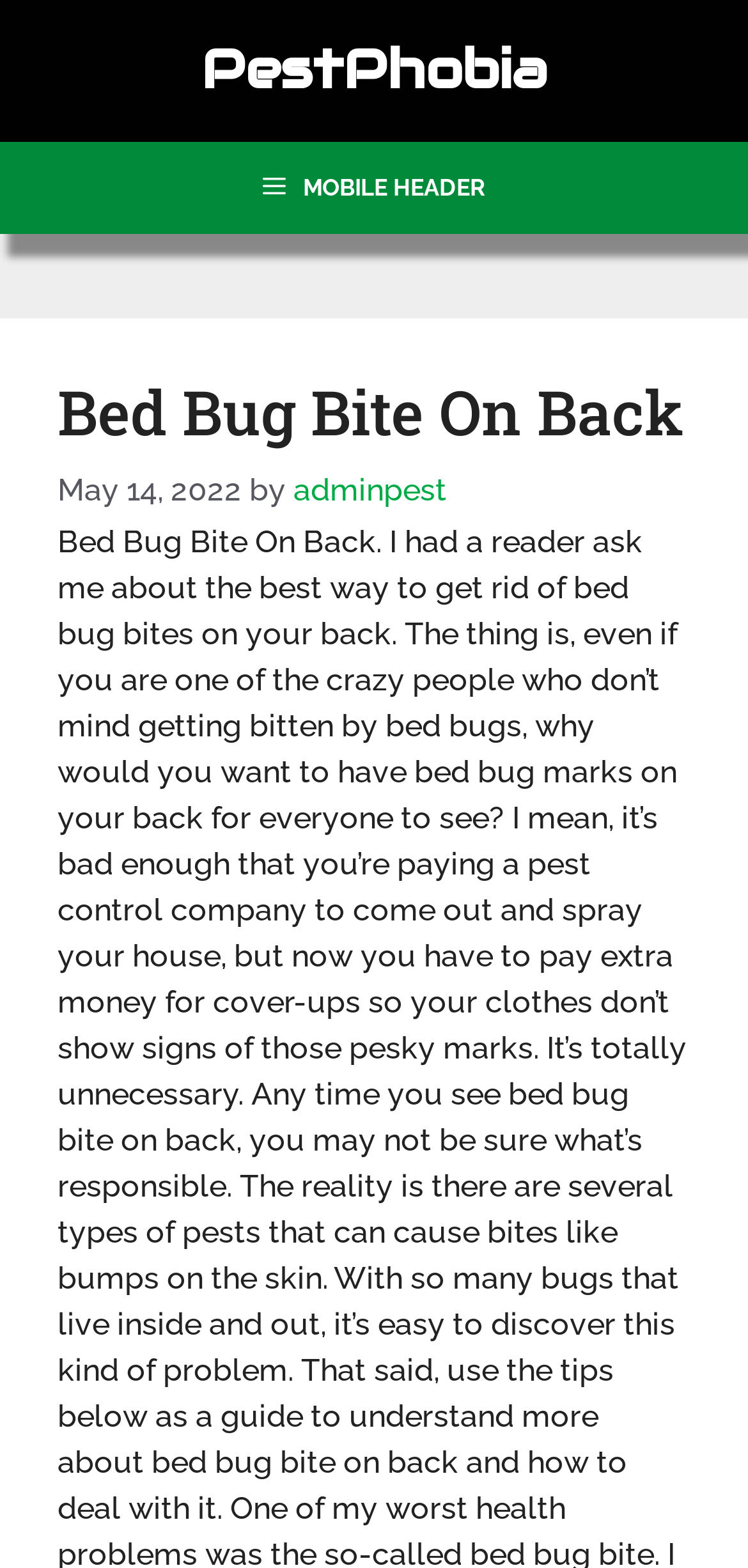Determine the primary headline of the webpage.

Bed Bug Bite On Back